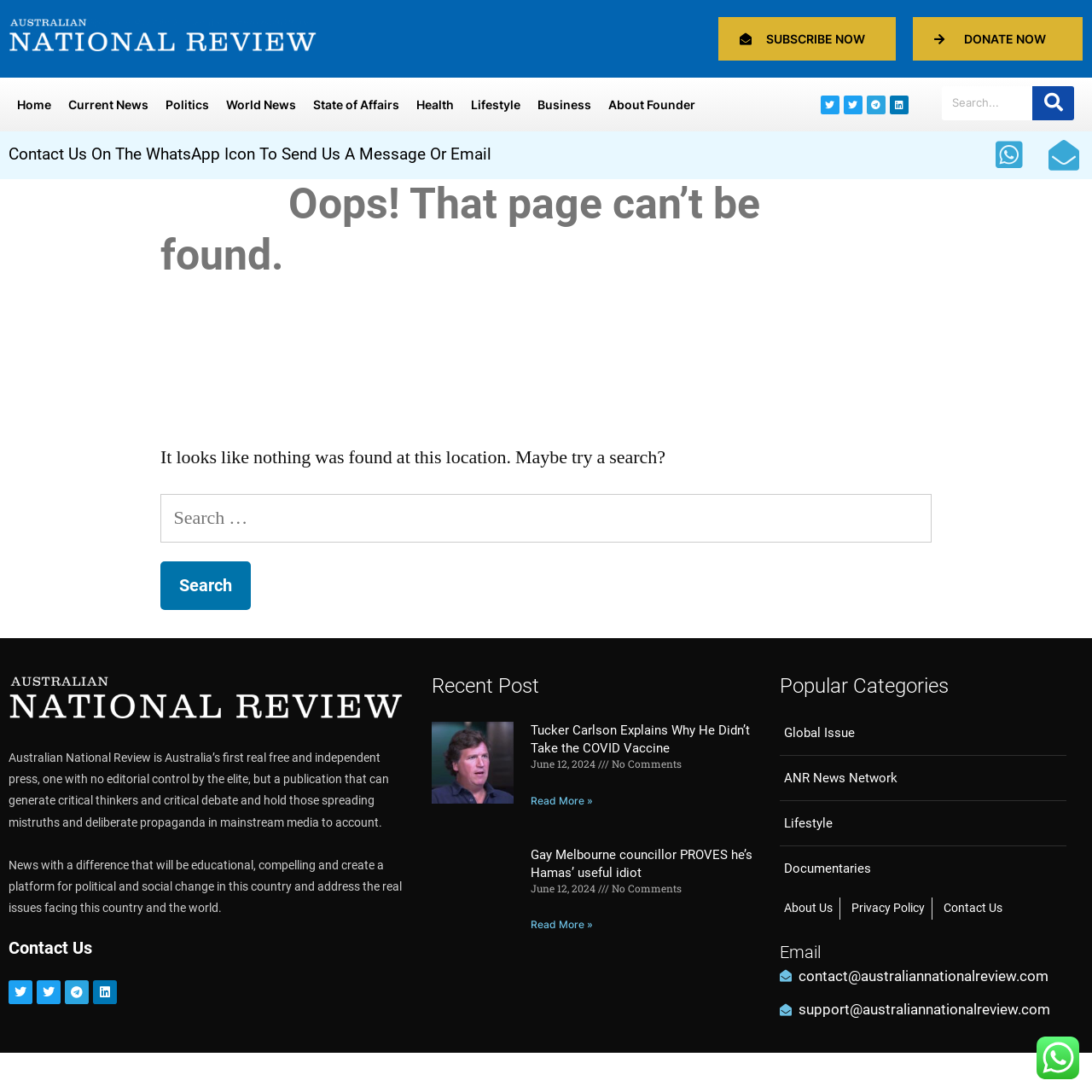Pinpoint the bounding box coordinates of the element you need to click to execute the following instruction: "Read more about Tucker Carlson Explains Why He Didn’t Take the COVID Vaccine". The bounding box should be represented by four float numbers between 0 and 1, in the format [left, top, right, bottom].

[0.486, 0.727, 0.543, 0.739]